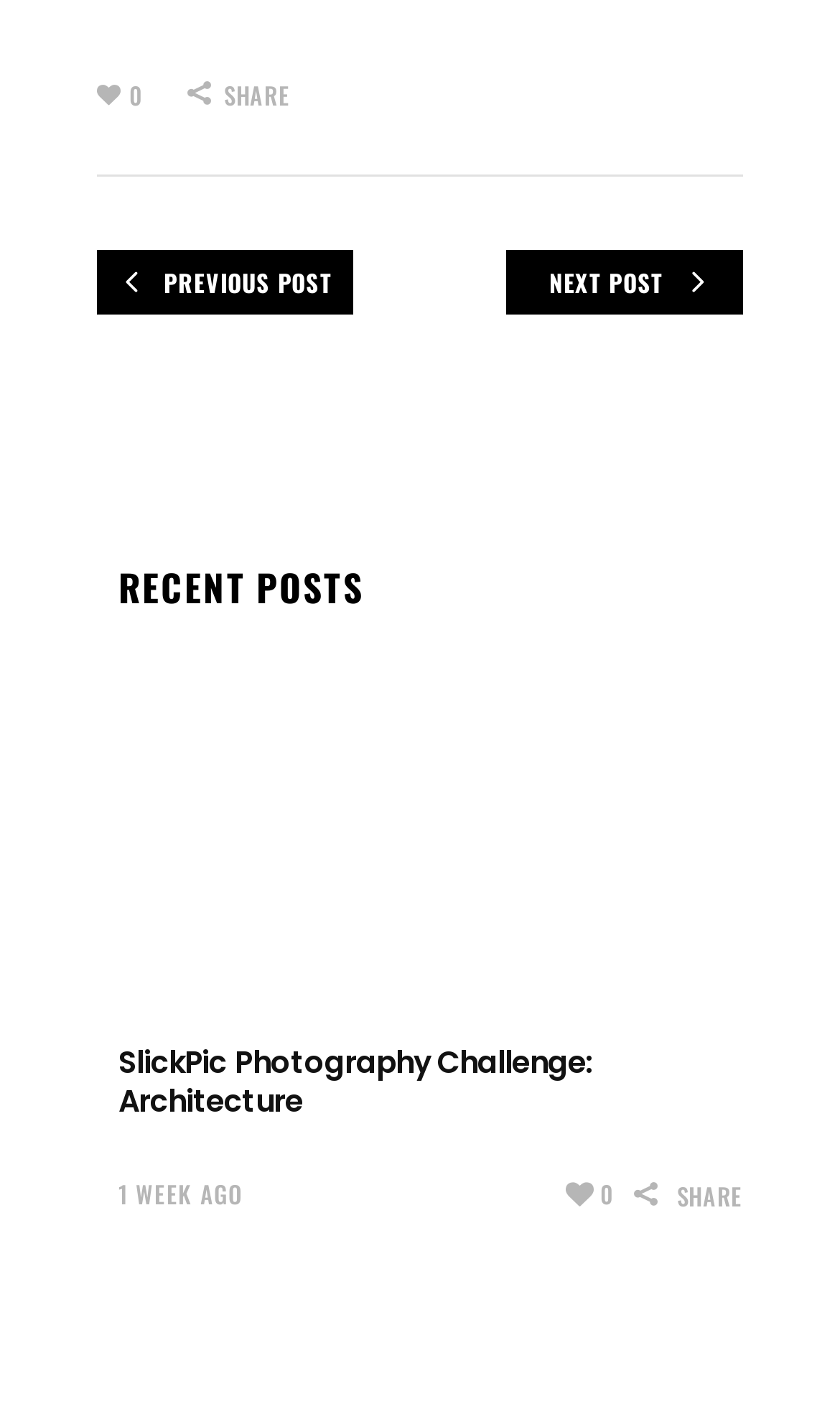Find the bounding box coordinates of the area that needs to be clicked in order to achieve the following instruction: "share a post". The coordinates should be specified as four float numbers between 0 and 1, i.e., [left, top, right, bottom].

[0.223, 0.049, 0.346, 0.086]